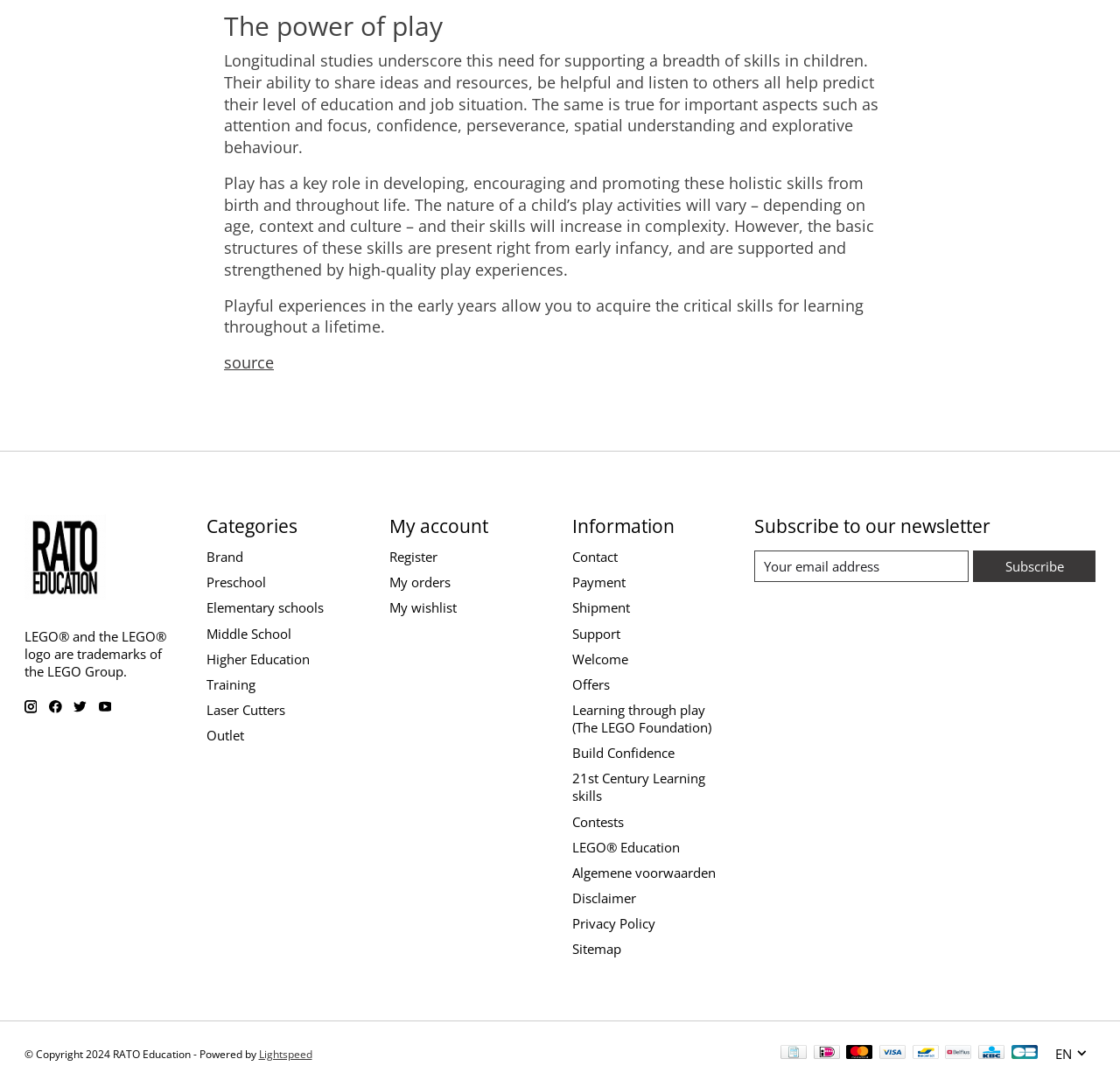Specify the bounding box coordinates of the area to click in order to execute this command: 'View source'. The coordinates should consist of four float numbers ranging from 0 to 1, and should be formatted as [left, top, right, bottom].

[0.2, 0.324, 0.245, 0.343]